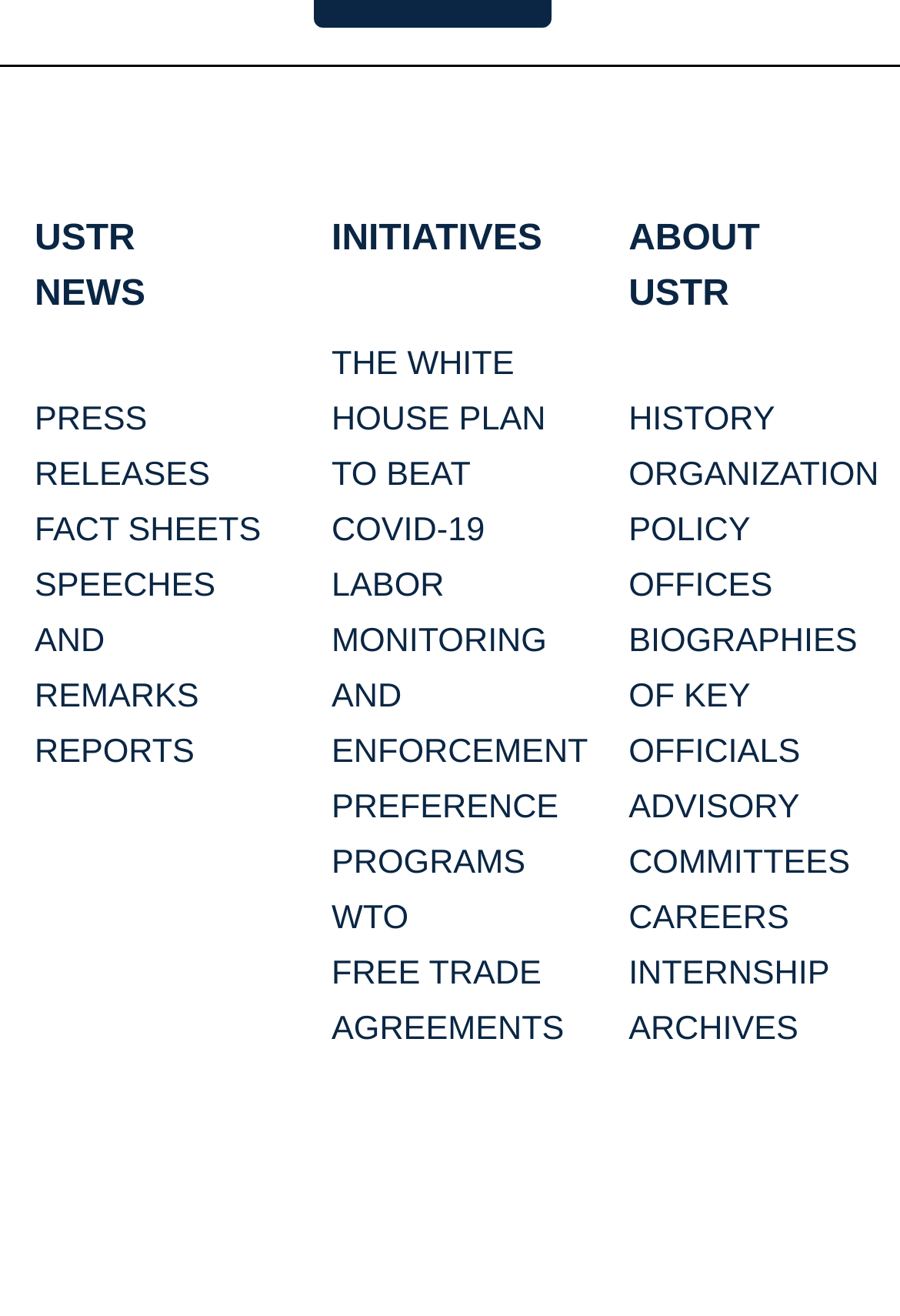Respond to the following question with a brief word or phrase:
What is the first link on the top left?

USTR NEWS